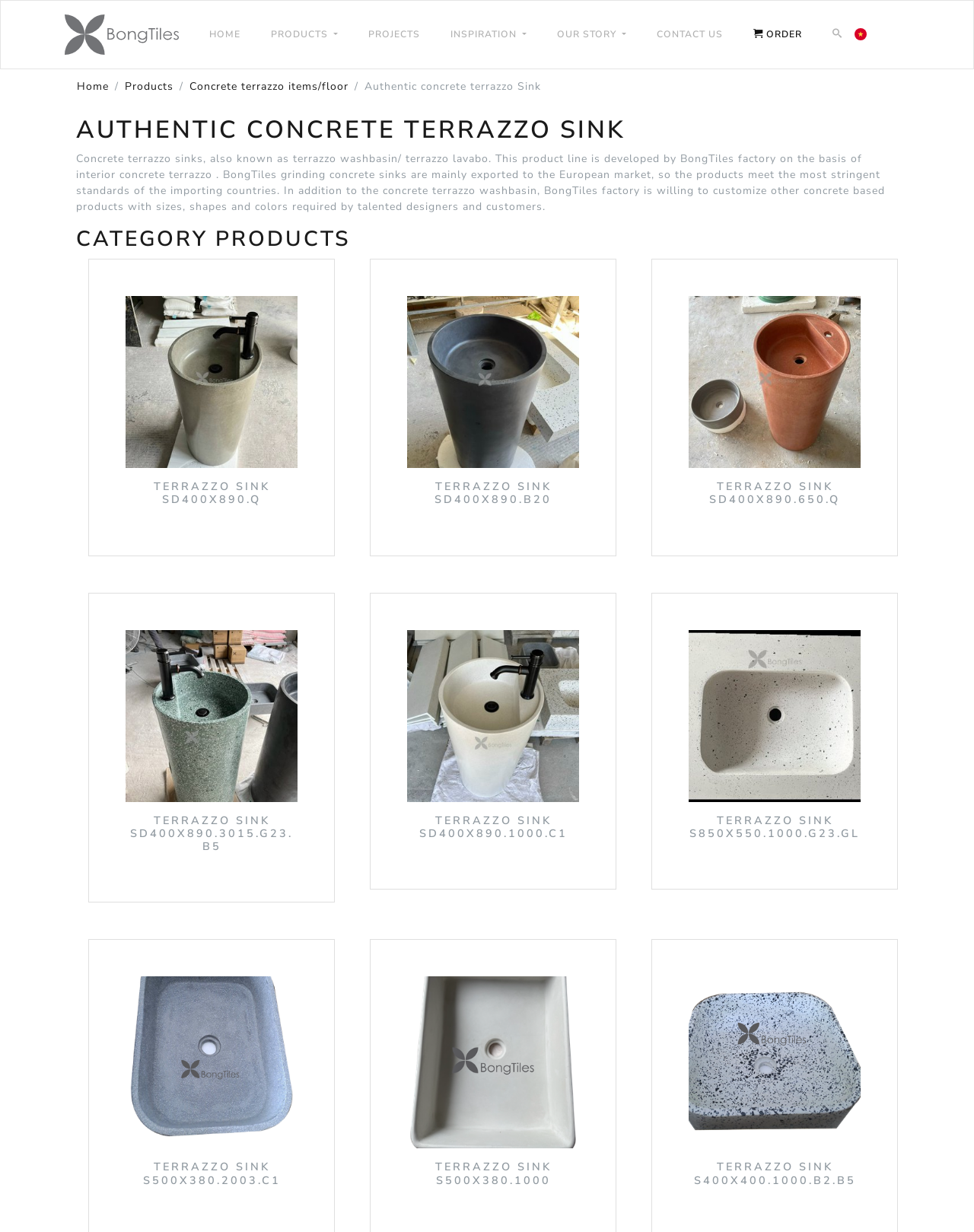Kindly determine the bounding box coordinates for the clickable area to achieve the given instruction: "Go to the 'CONTACT US' page".

[0.668, 0.015, 0.749, 0.041]